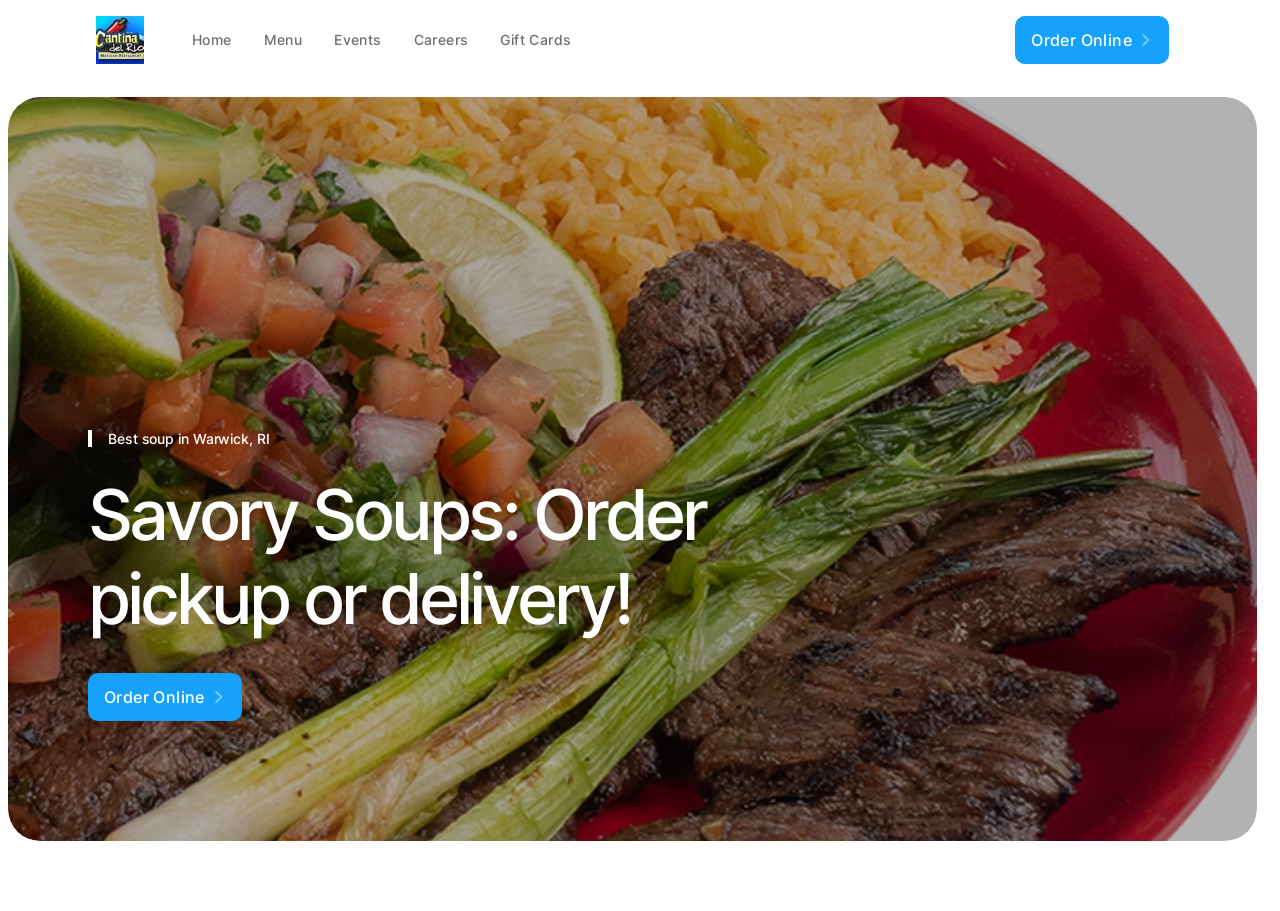Please indicate the bounding box coordinates for the clickable area to complete the following task: "go to home page". The coordinates should be specified as four float numbers between 0 and 1, i.e., [left, top, right, bottom].

[0.141, 0.024, 0.19, 0.064]